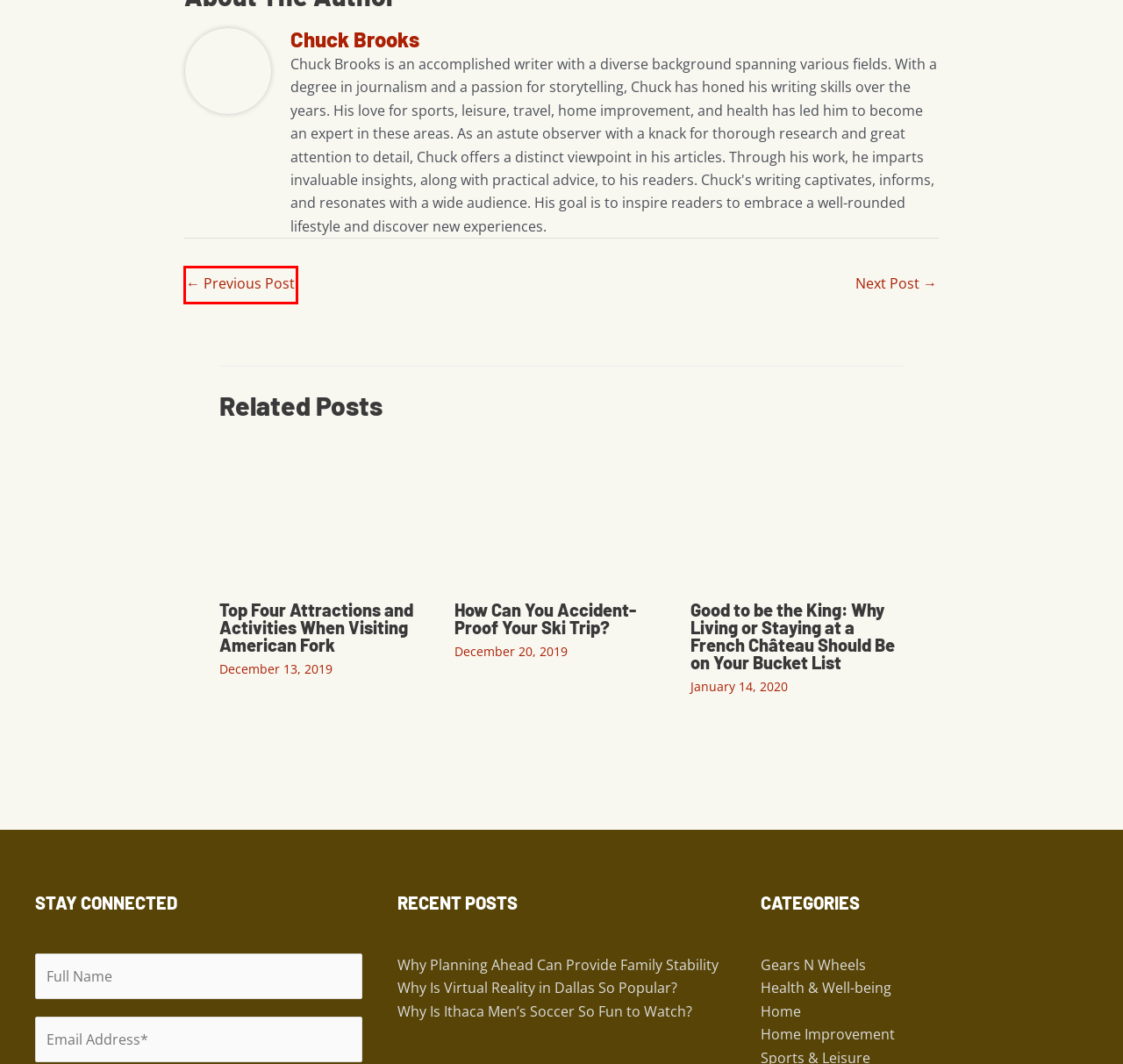Given a webpage screenshot with a UI element marked by a red bounding box, choose the description that best corresponds to the new webpage that will appear after clicking the element. The candidates are:
A. Things You Need to Remember Before You Ski - Brothers on Sports
B. Why Is Ithaca Men's Soccer So Fun to Watch? - Brothers on Sports
C. How Gardening During the Pandemic Impacts Men - Brothers on Sports
D. Home Archives - Brothers on Sports
E. Things to Do in American Fork on Your next Tour of the Utah Valley | Brothers on Sports
F. Why Planning Ahead Can Provide Family Stability - Brothers on Sports
G. Staying at a French Château is More Affordable Than You Think - Brothers on Sports
H. Caring for Your Physical and Mental Health: Wellness Guide for the Lockdown | Brothers on Sports

H